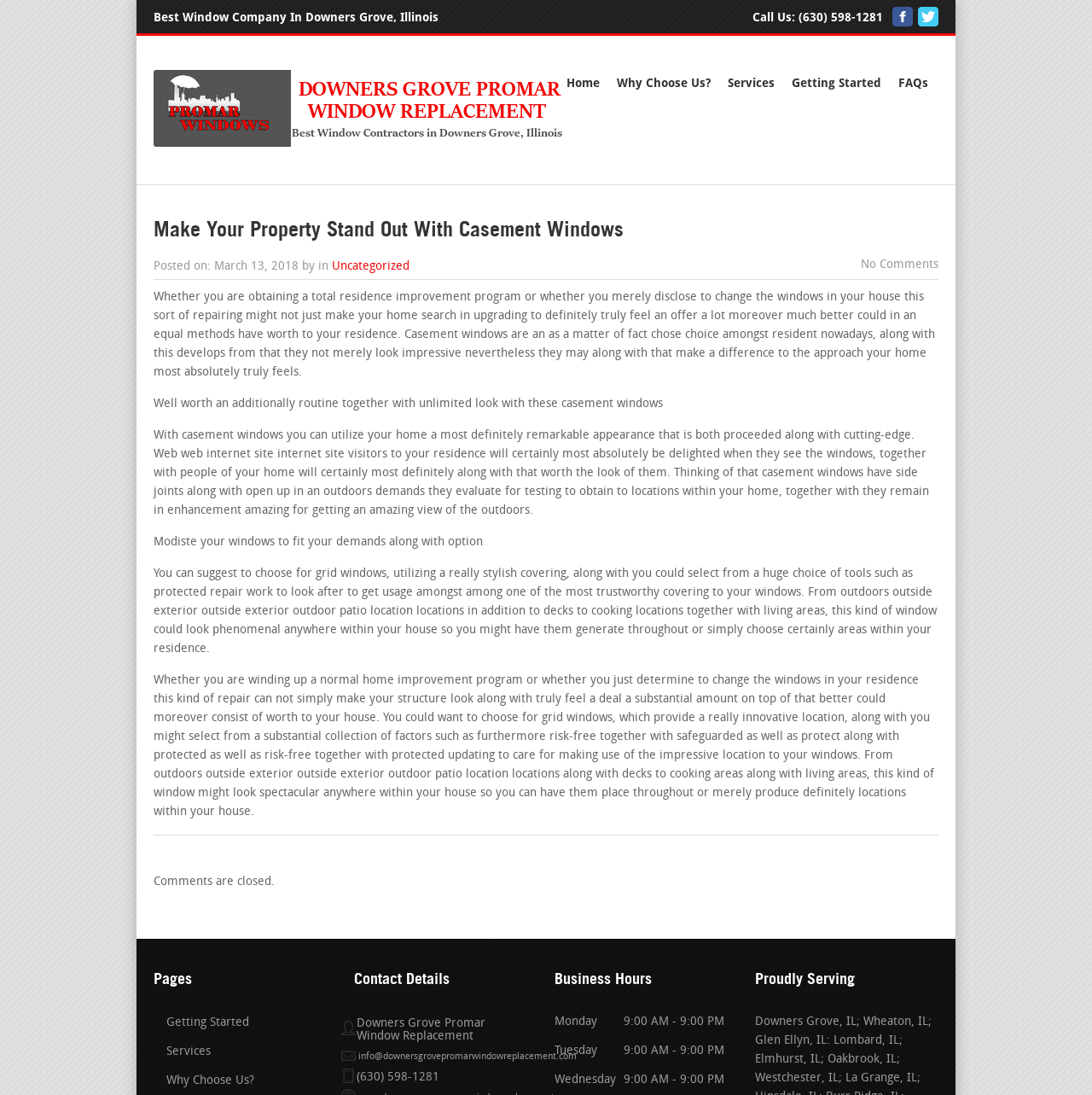What is the business hours on Monday?
Can you provide an in-depth and detailed response to the question?

I found the business hours by looking at the 'Business Hours' section, where it lists the hours for each day of the week. On Monday, the hours are '9:00 AM - 9:00 PM'.